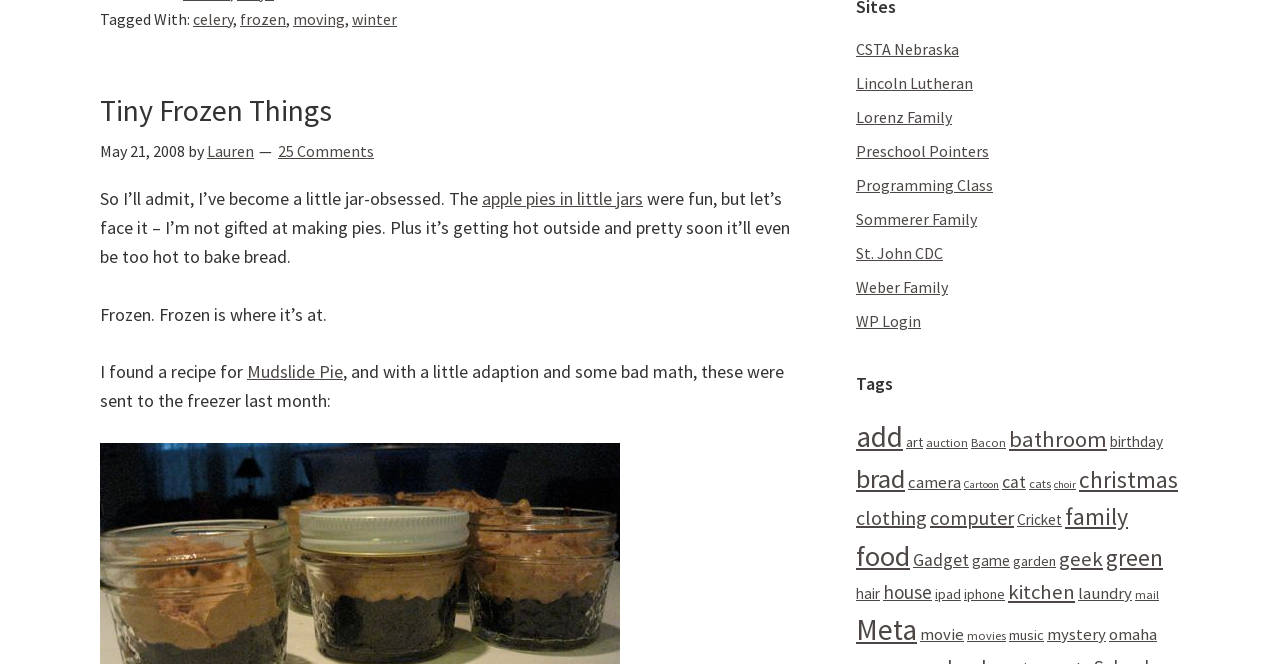Given the element description "apple pies in little jars", identify the bounding box of the corresponding UI element.

[0.377, 0.281, 0.502, 0.316]